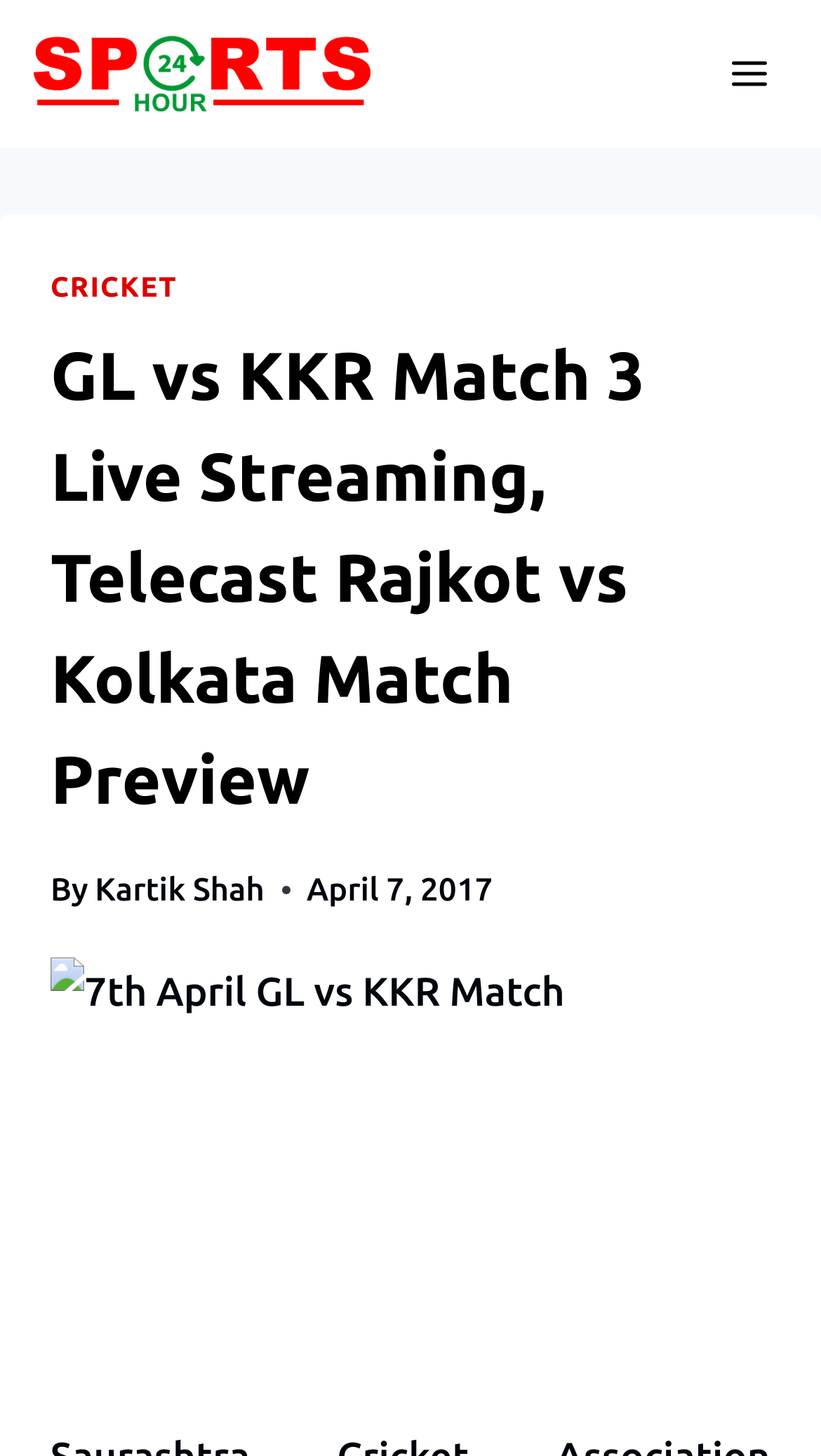Look at the image and answer the question in detail:
Which two teams are playing the third match of Vivo IPL 2017?

The webpage mentions that the third match of Vivo IPL 2017 is being played between the Gujarat Lions and Kolkata.